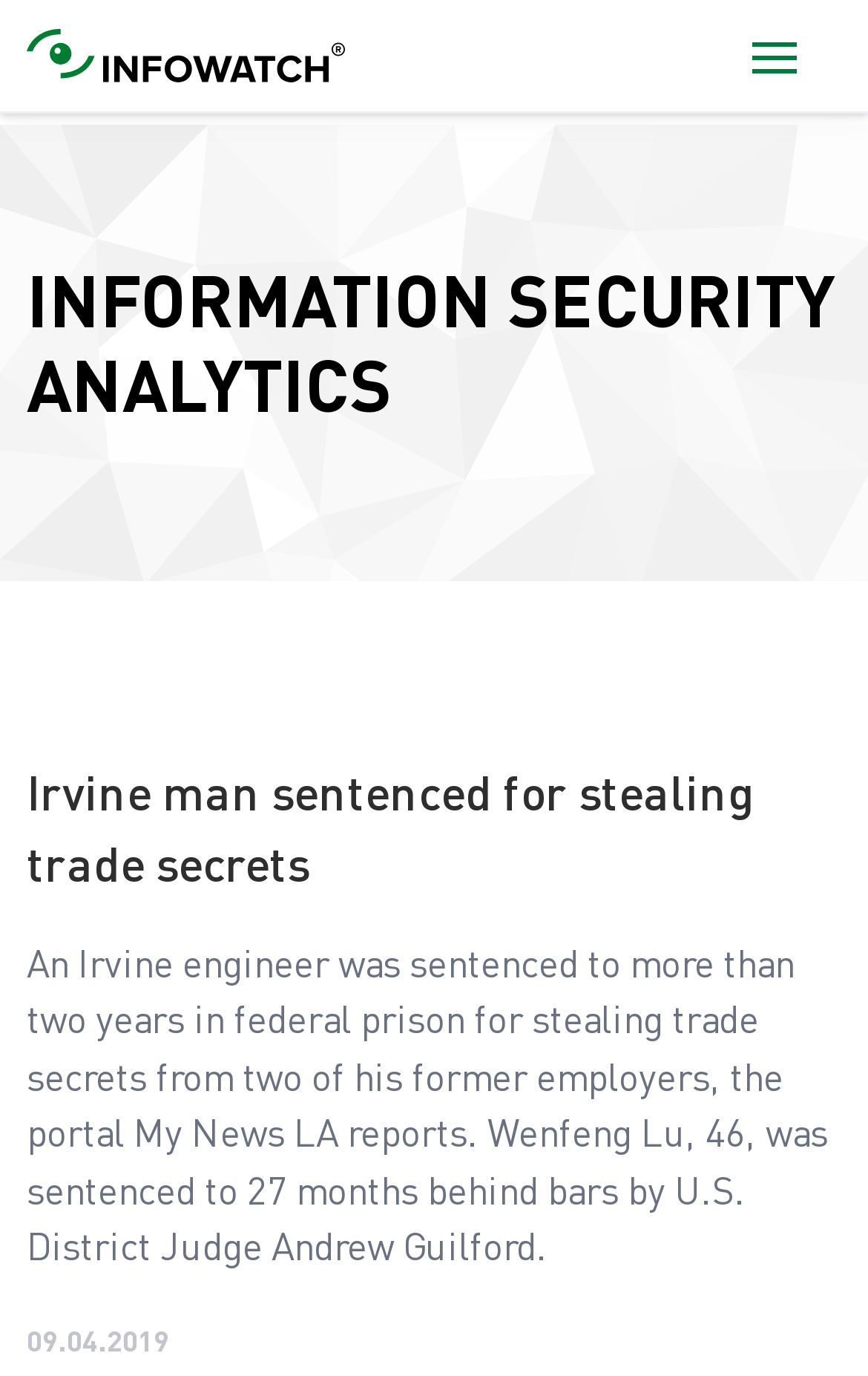Describe every aspect of the webpage in a detailed manner.

The webpage is about information security analytics, specifically featuring news articles related to the topic. At the top, there are two links, one on the left and one on the right, which are likely navigation links. Below these links, there is a prominent heading that reads "INFORMATION SECURITY ANALYTICS" in a large font, spanning the entire width of the page.

Underneath the heading, there is a news article with a link titled "Irvine man sentenced for stealing trade secrets". The article's content is a brief summary of a news story, describing how an engineer was sentenced to prison for stealing trade secrets from his former employers. The text is followed by a timestamp, "Tuesday, April 9, 2019 - 14:53", which is also displayed as "09.04.2019" in a smaller font.

Overall, the webpage appears to be a news aggregator or blog focused on information security analytics, with a simple layout featuring a prominent heading and a single news article on the main page.